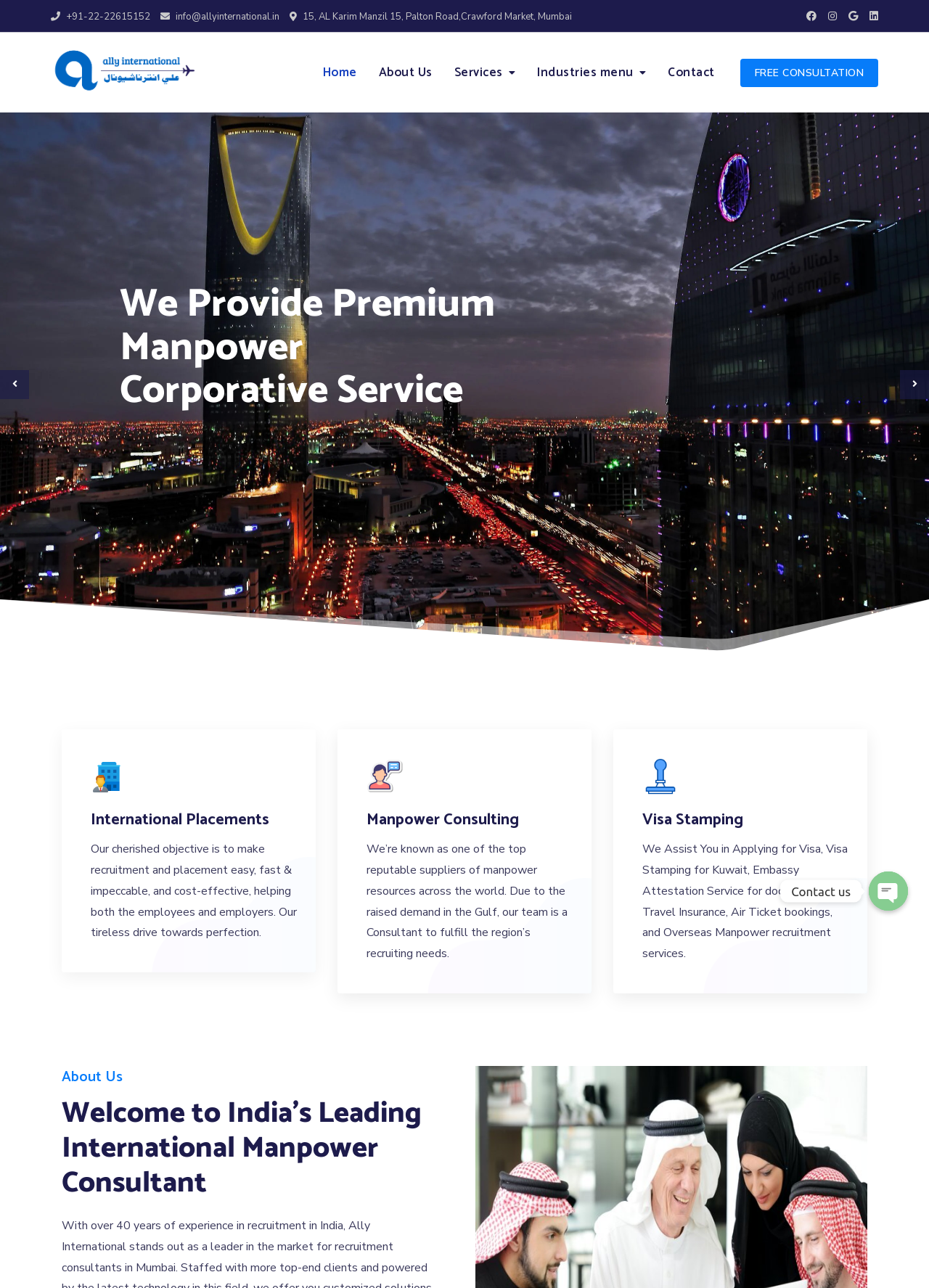Can you specify the bounding box coordinates for the region that should be clicked to fulfill this instruction: "Enter your name in the input field".

None